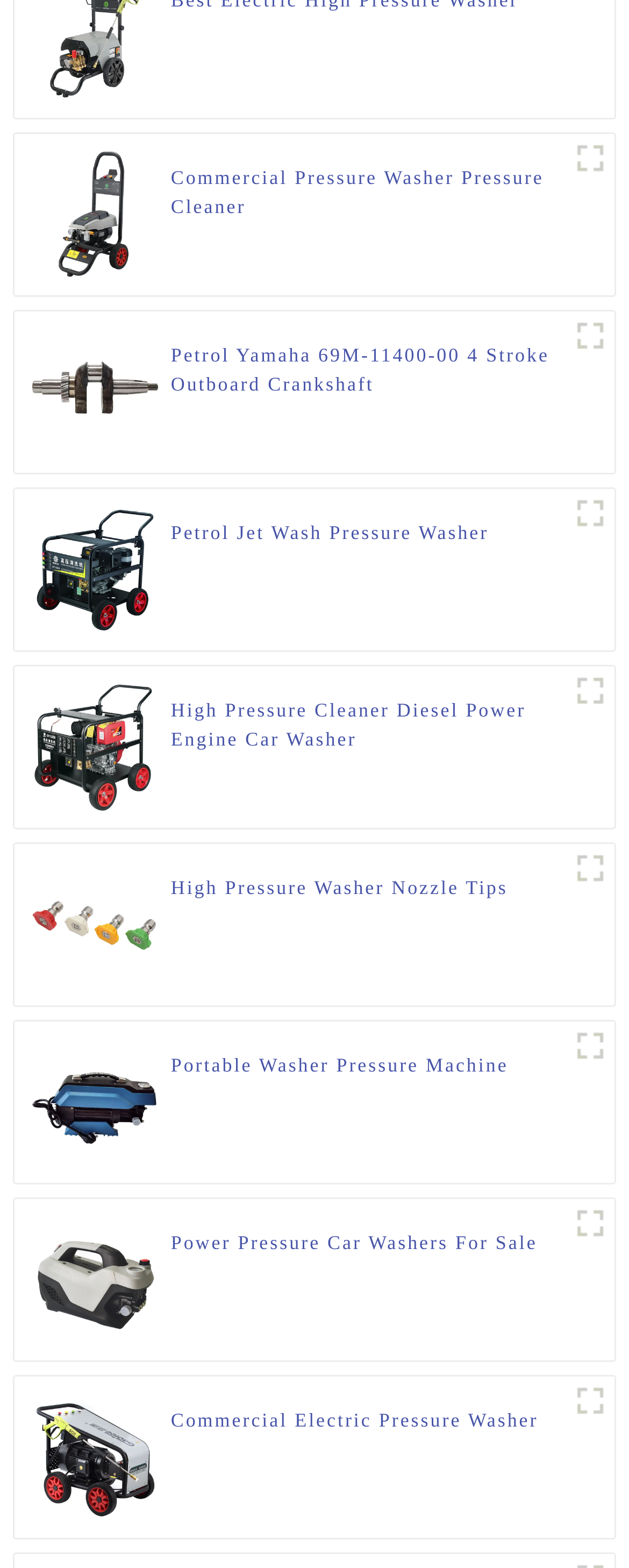Answer the question in one word or a short phrase:
What is the main product category on this webpage?

Pressure washers